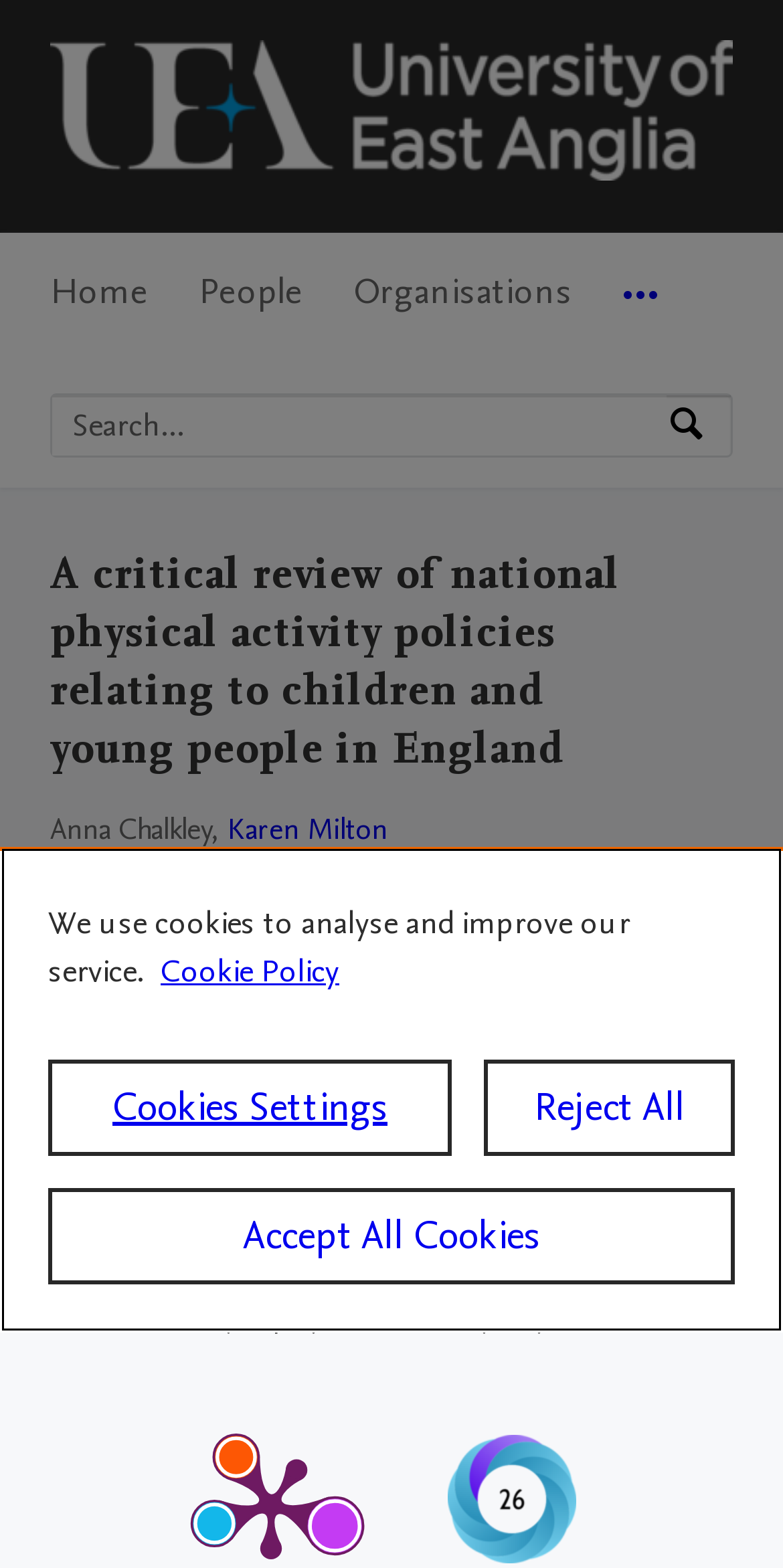From the webpage screenshot, predict the bounding box coordinates (top-left x, top-left y, bottom-right x, bottom-right y) for the UI element described here: Norwich Medical School

[0.064, 0.56, 0.436, 0.586]